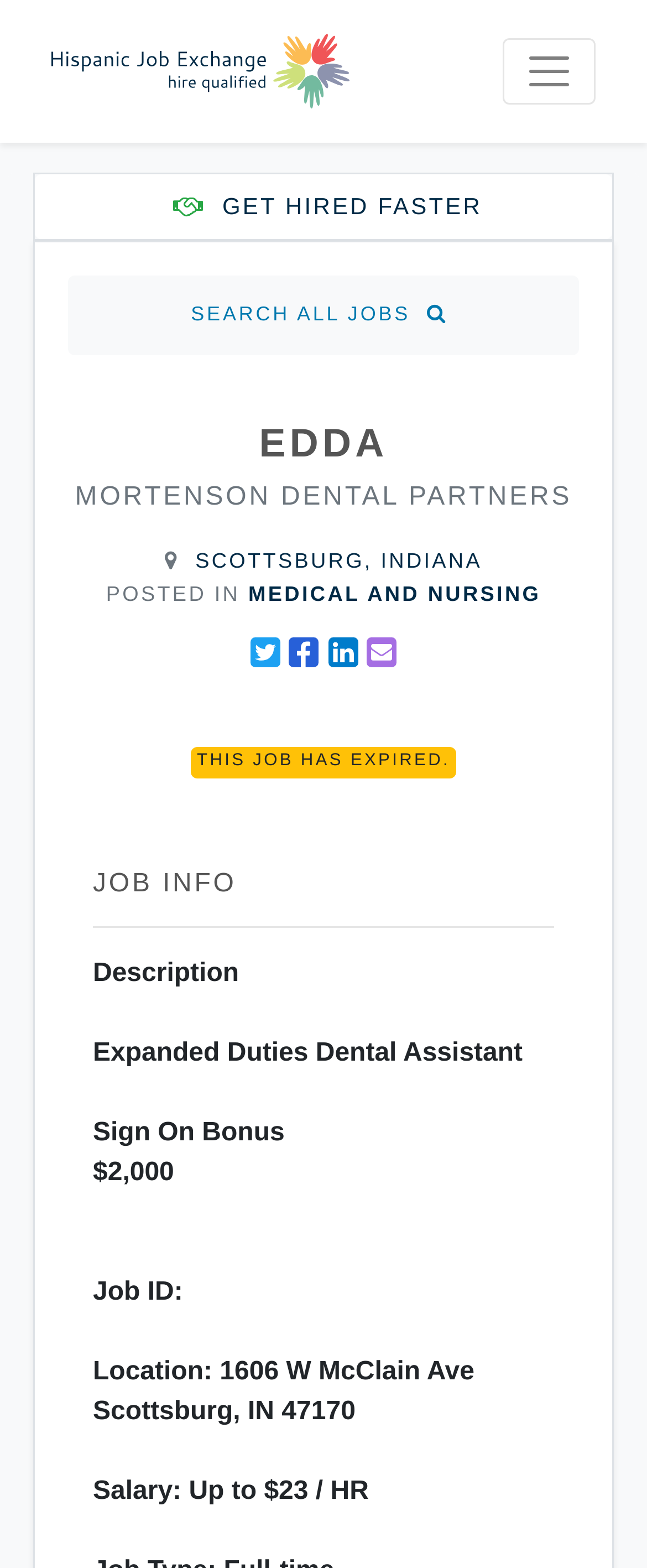What is the location of the job?
Provide a one-word or short-phrase answer based on the image.

Scottsburg, IN